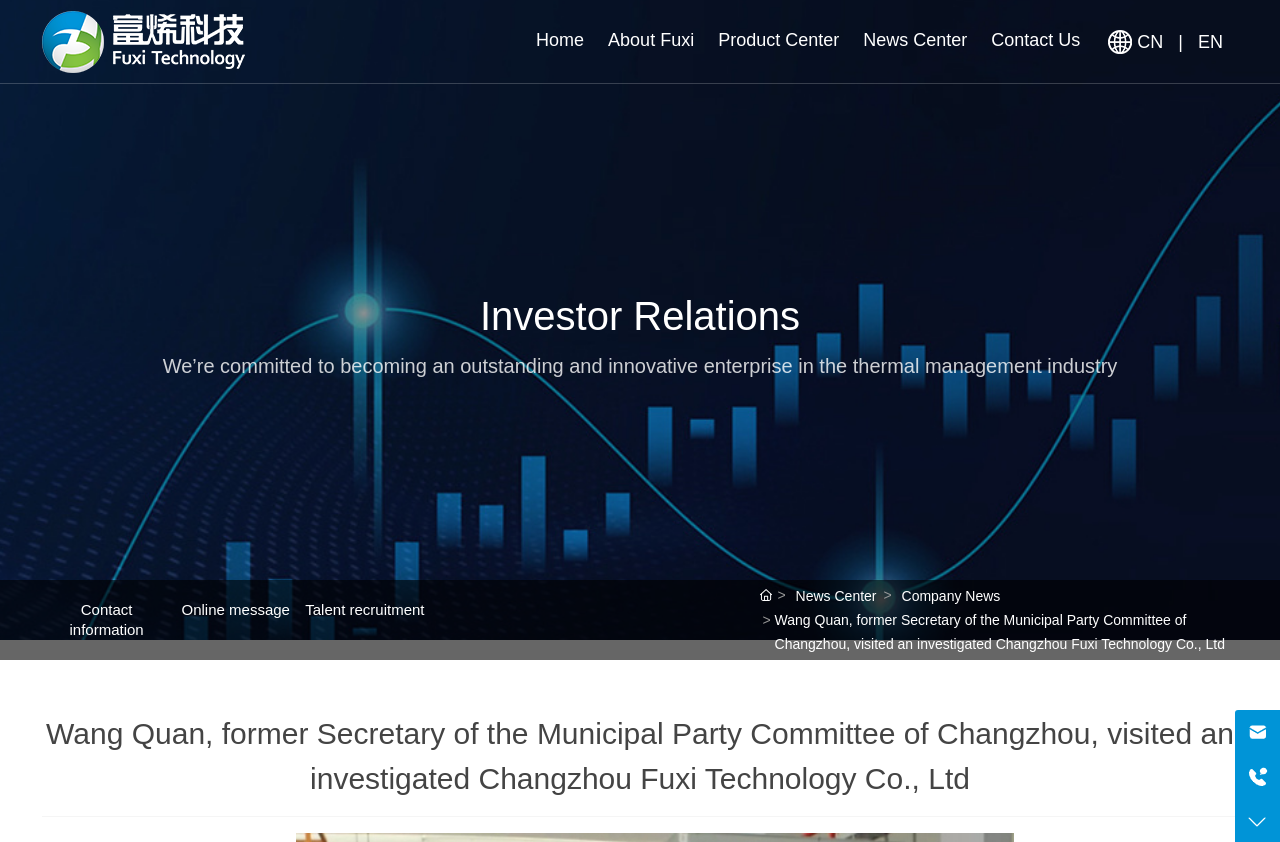From the element description: "+86-519-68203318", extract the bounding box coordinates of the UI element. The coordinates should be expressed as four float numbers between 0 and 1, in the order [left, top, right, bottom].

[0.782, 0.951, 0.941, 0.983]